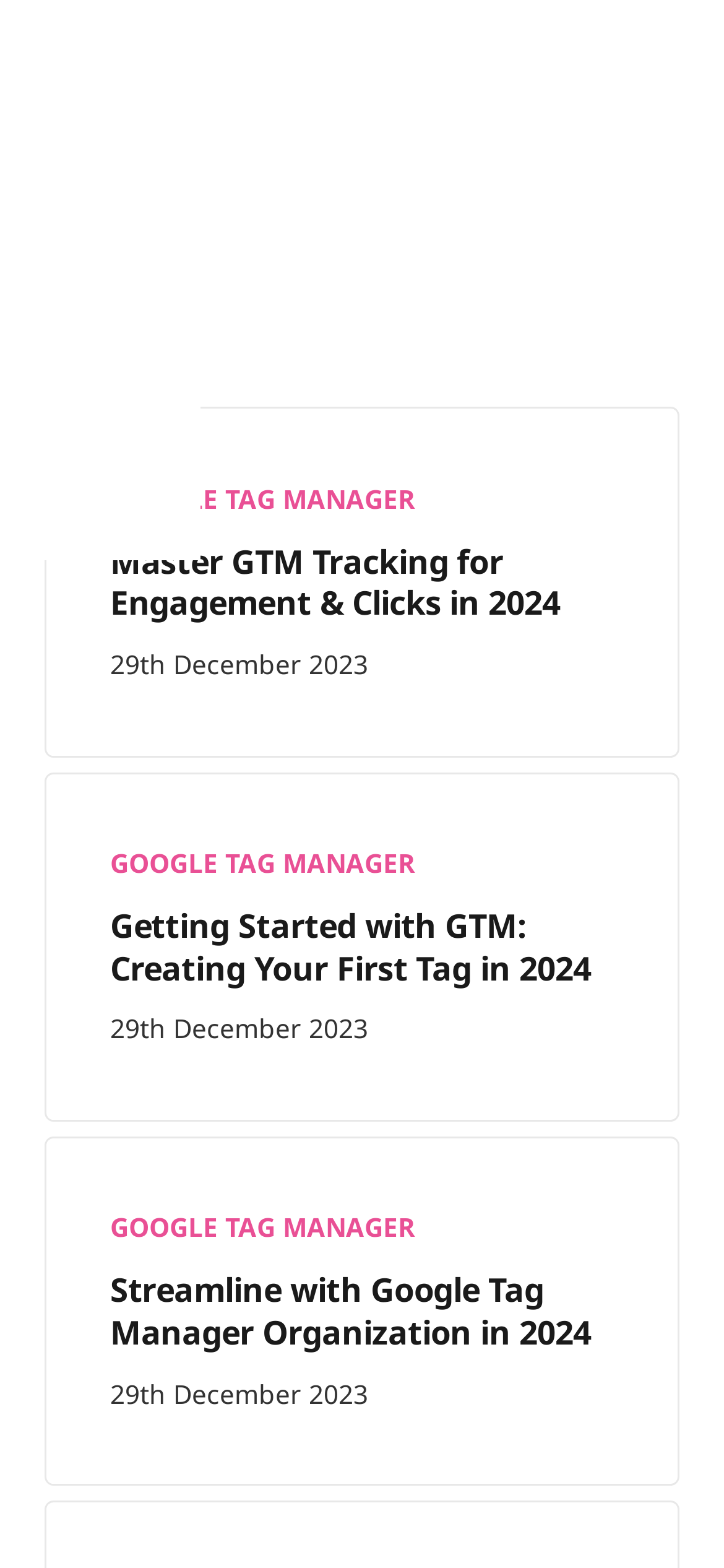When was the second article published?
Please respond to the question with as much detail as possible.

I examined the second article element and found the time element '29 December 2023 at 21:13:06 +05:30', which indicates the publication date of the second article.